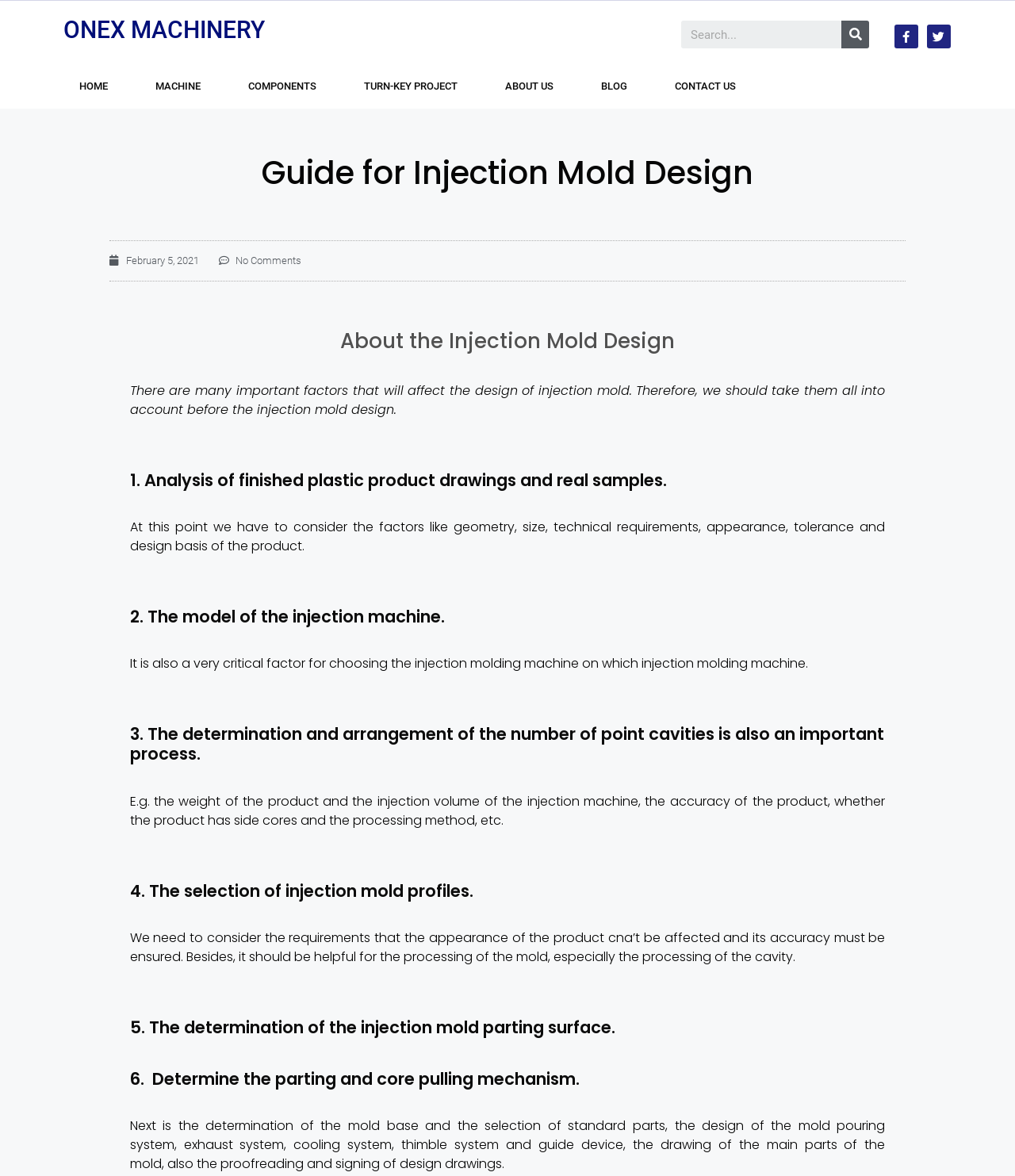Can you specify the bounding box coordinates of the area that needs to be clicked to fulfill the following instruction: "View the post details"?

[0.108, 0.215, 0.196, 0.228]